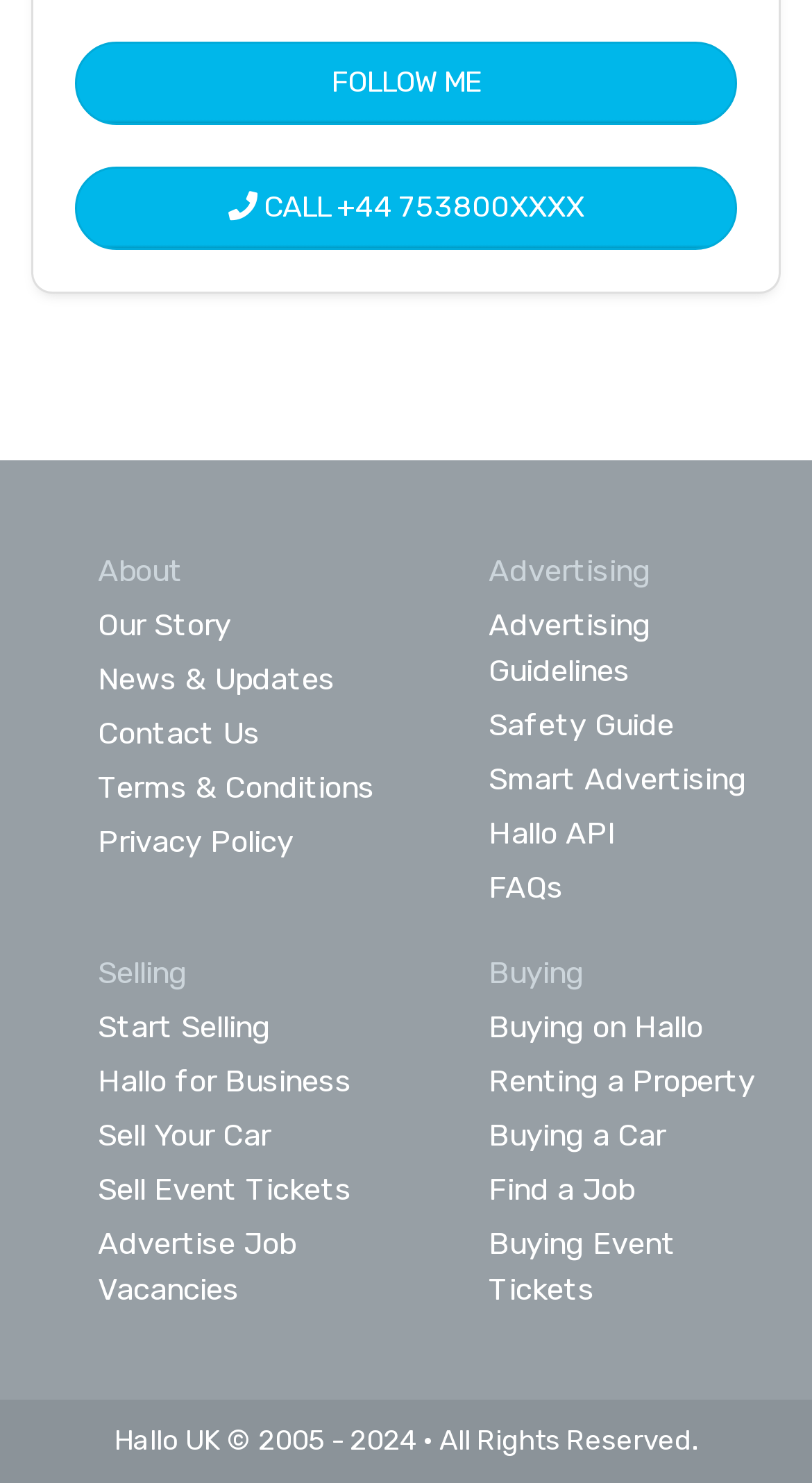Identify the bounding box for the given UI element using the description provided. Coordinates should be in the format (top-left x, top-left y, bottom-right x, bottom-right y) and must be between 0 and 1. Here is the description: Sell Event Tickets

[0.121, 0.789, 0.433, 0.815]